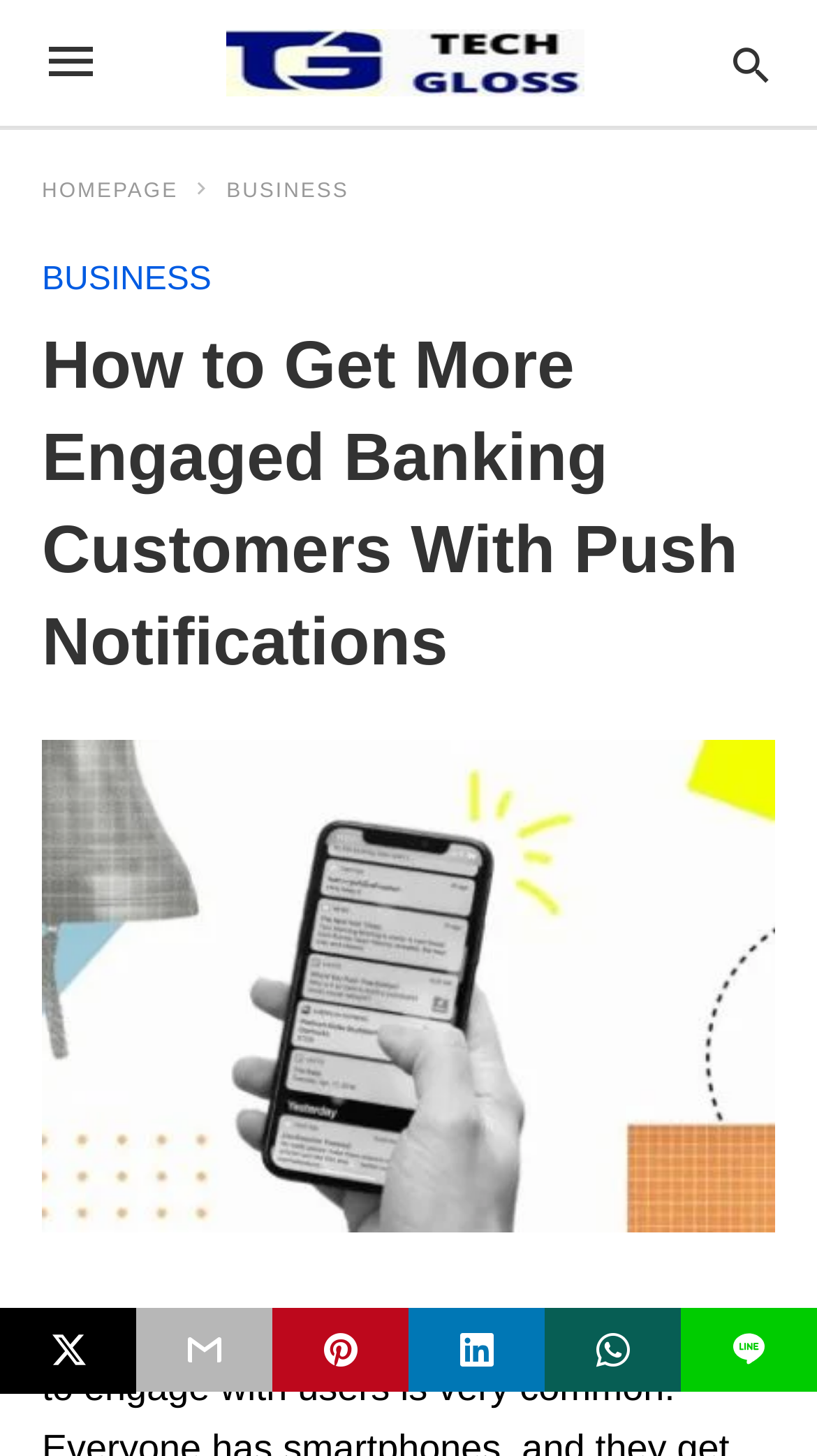Locate the bounding box coordinates of the clickable area needed to fulfill the instruction: "Read about iOS push notifications".

[0.476, 0.895, 0.925, 0.924]